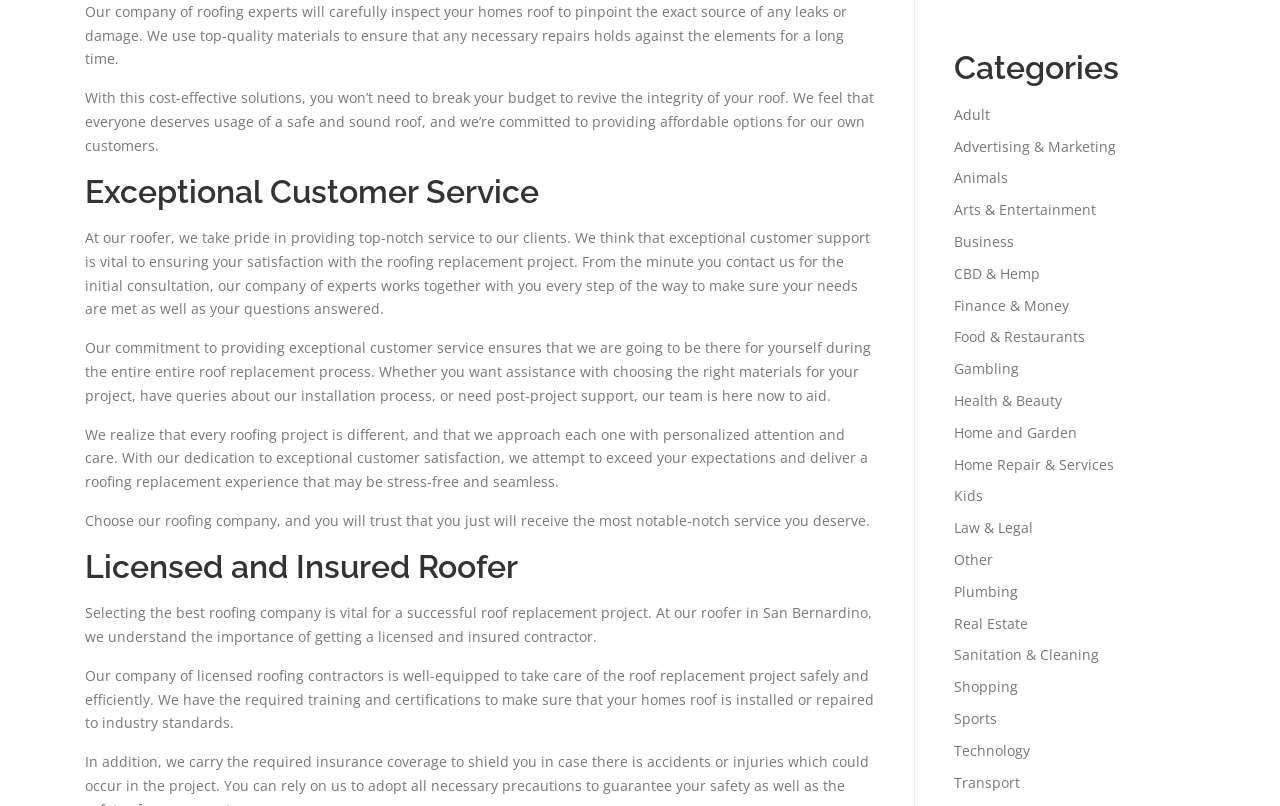Refer to the element description Law & Legal and identify the corresponding bounding box in the screenshot. Format the coordinates as (top-left x, top-left y, bottom-right x, bottom-right y) with values in the range of 0 to 1.

[0.745, 0.643, 0.807, 0.667]